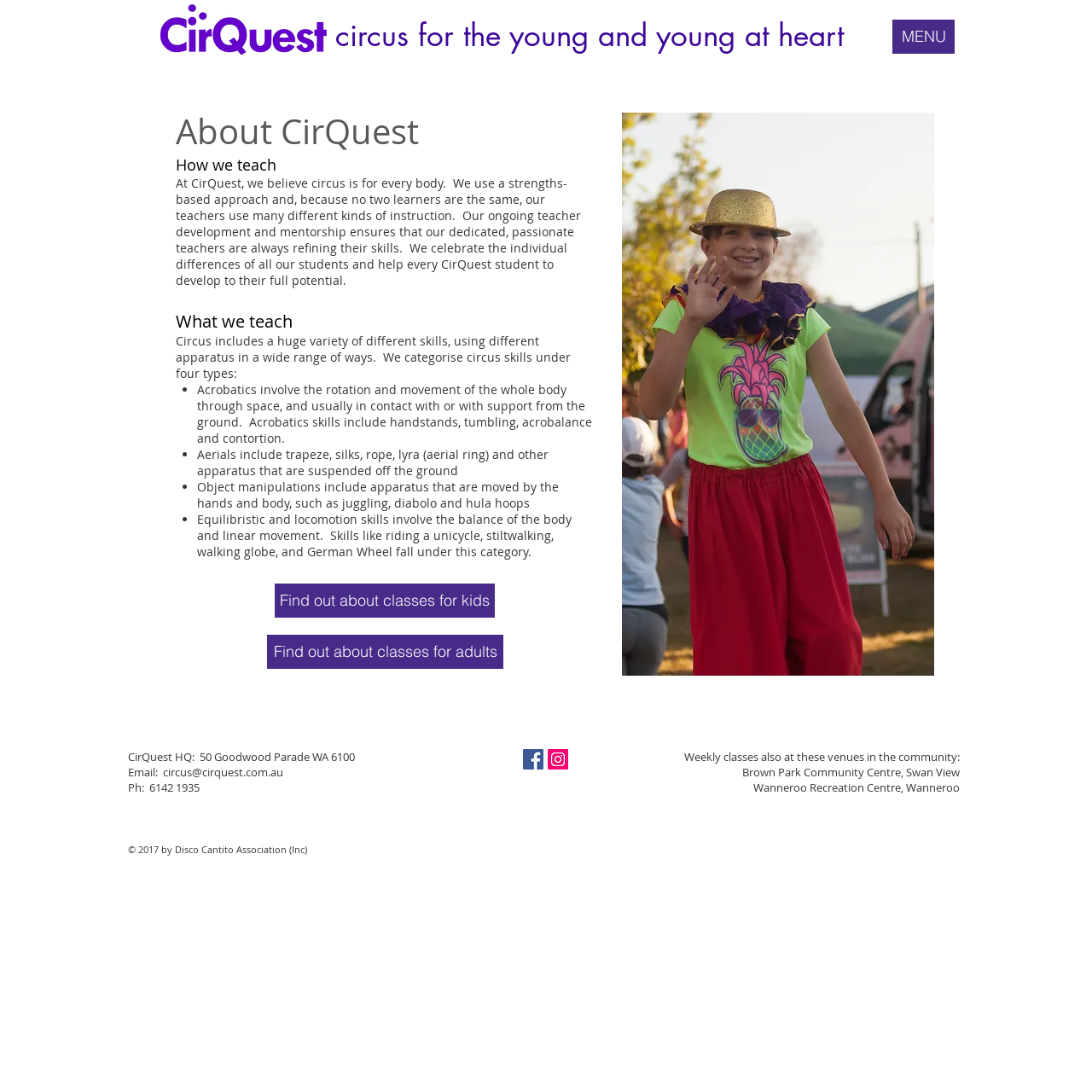What social media platforms does CirQuest have a presence on?
Please provide a detailed and comprehensive answer to the question.

CirQuest has a presence on Facebook and Instagram, as indicated by the social media icons in the 'Social Bar' section at the bottom of the webpage, which include a Facebook Social Icon and an Instagram Social Icon.